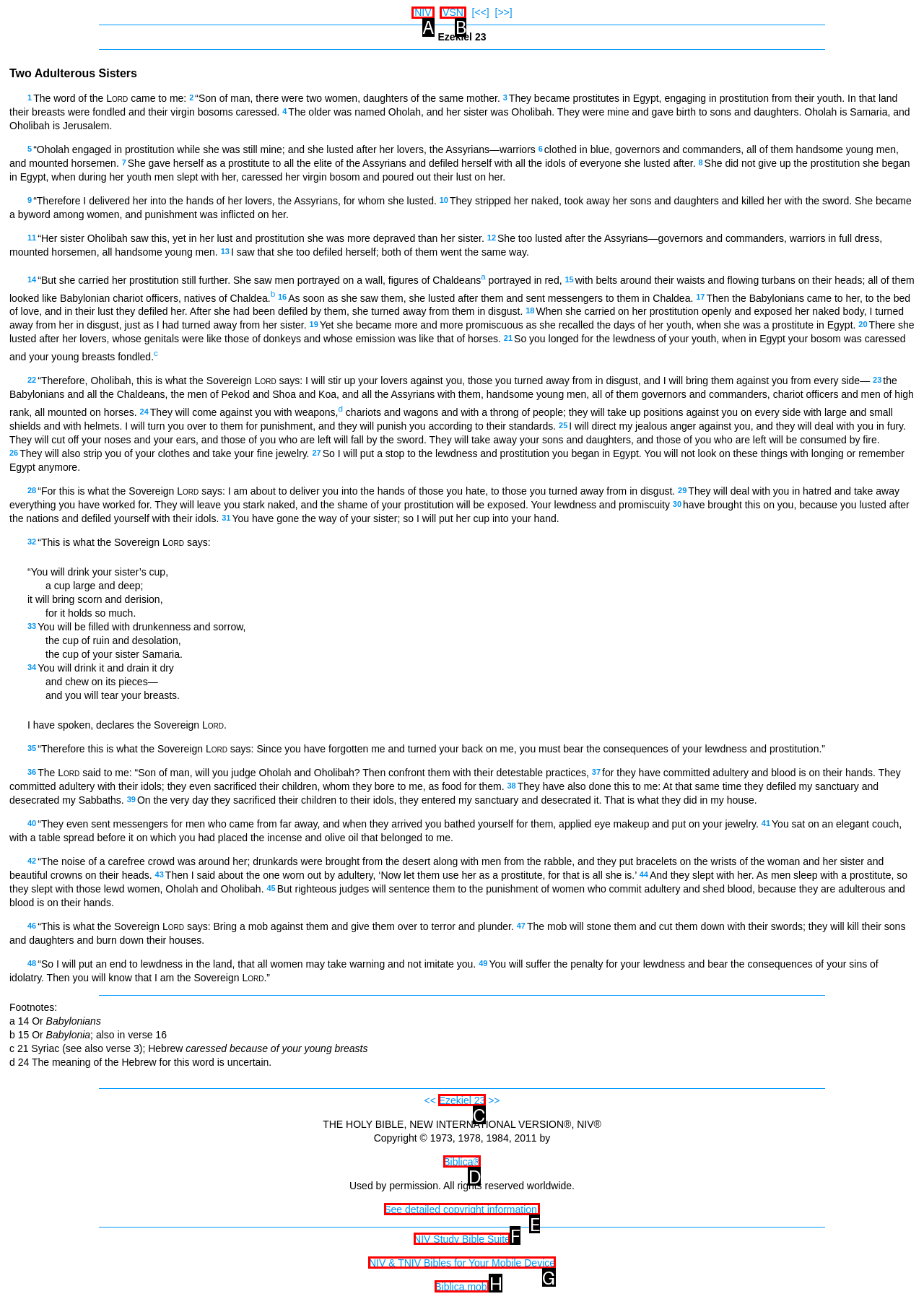Determine which option matches the element description: Ezekiel 23
Answer using the letter of the correct option.

C